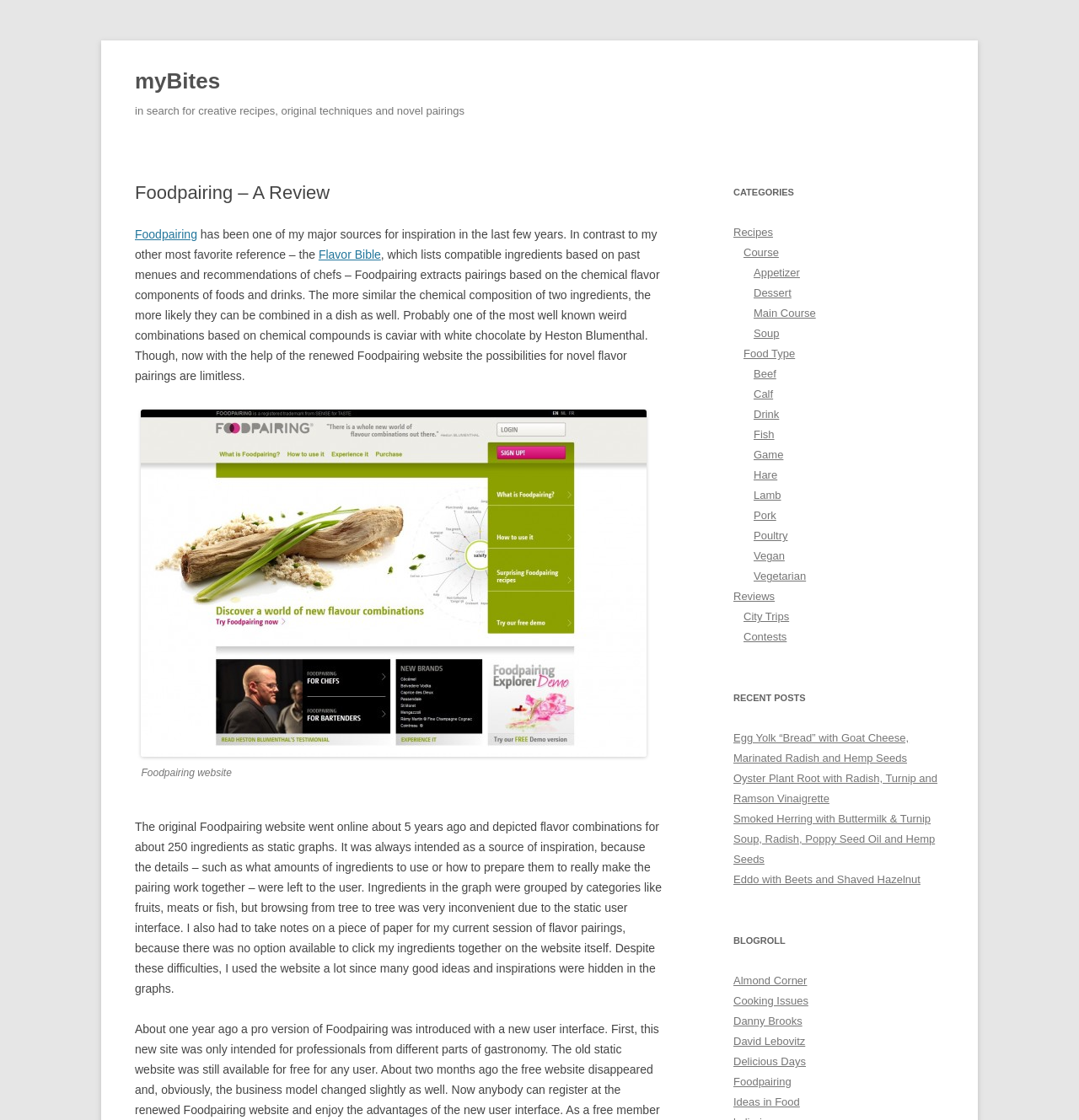Respond to the following question using a concise word or phrase: 
What categories are available on the website?

Recipes, Course, Food Type